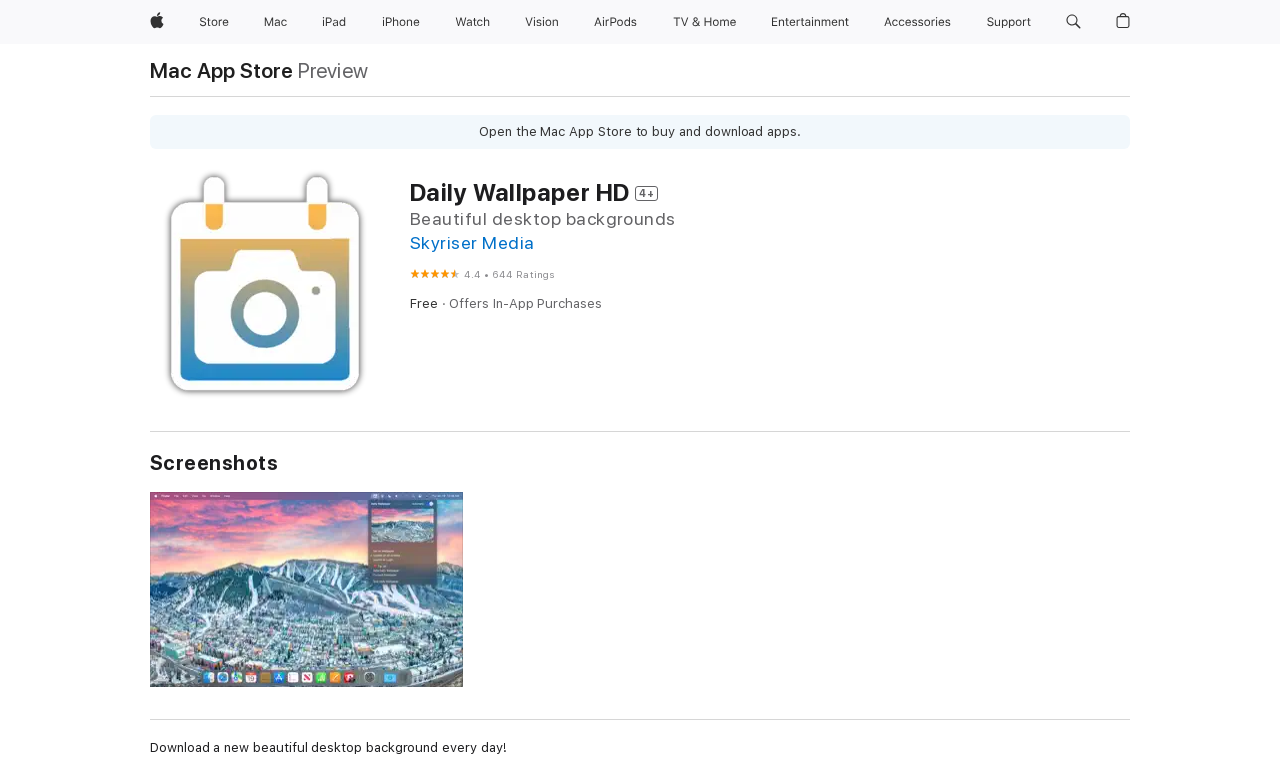Please use the details from the image to answer the following question comprehensively:
What does the app offer?

The app offers in-app purchases, which can be found in the text 'Offers In-App Purchases' located near the top of the webpage, indicating that users can make additional purchases within the app.